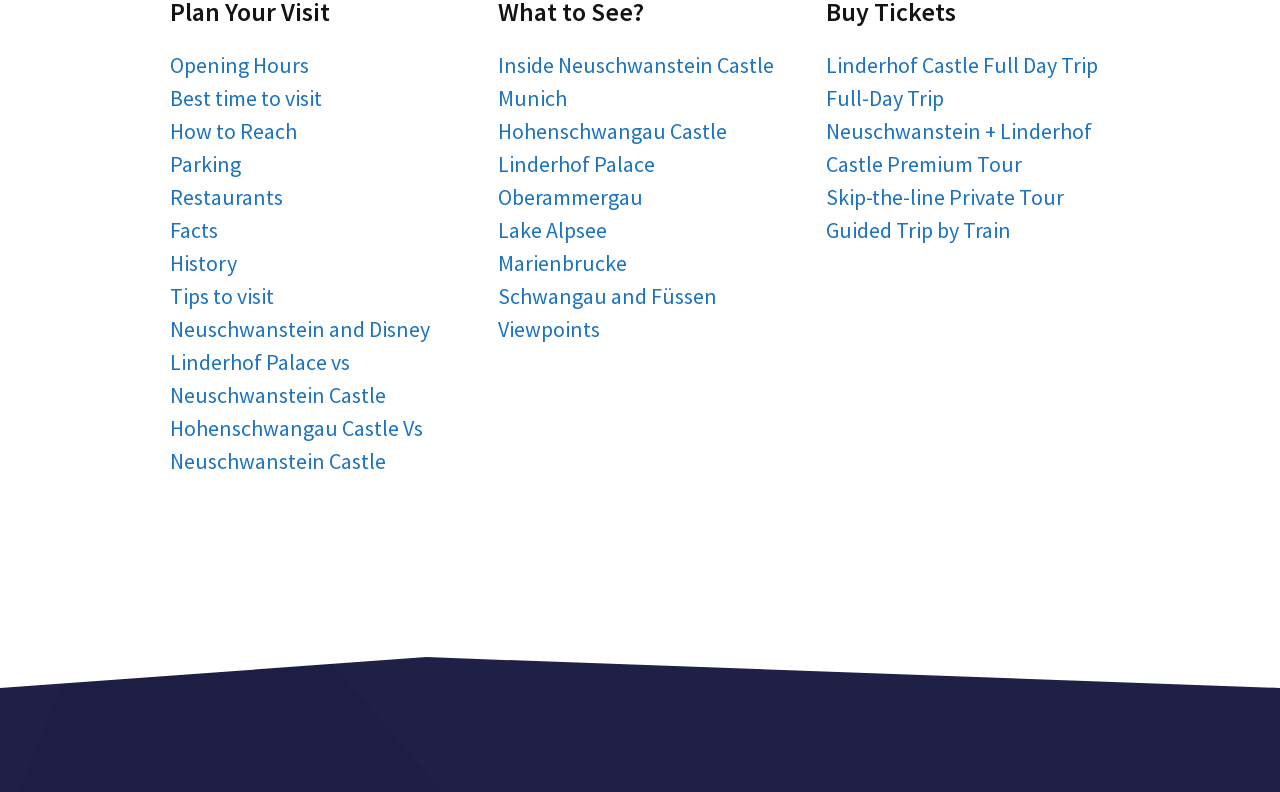Please determine the bounding box coordinates, formatted as (top-left x, top-left y, bottom-right x, bottom-right y), with all values as floating point numbers between 0 and 1. Identify the bounding box of the region described as: Hohenschwangau Castle Vs Neuschwanstein Castle

[0.133, 0.523, 0.33, 0.6]